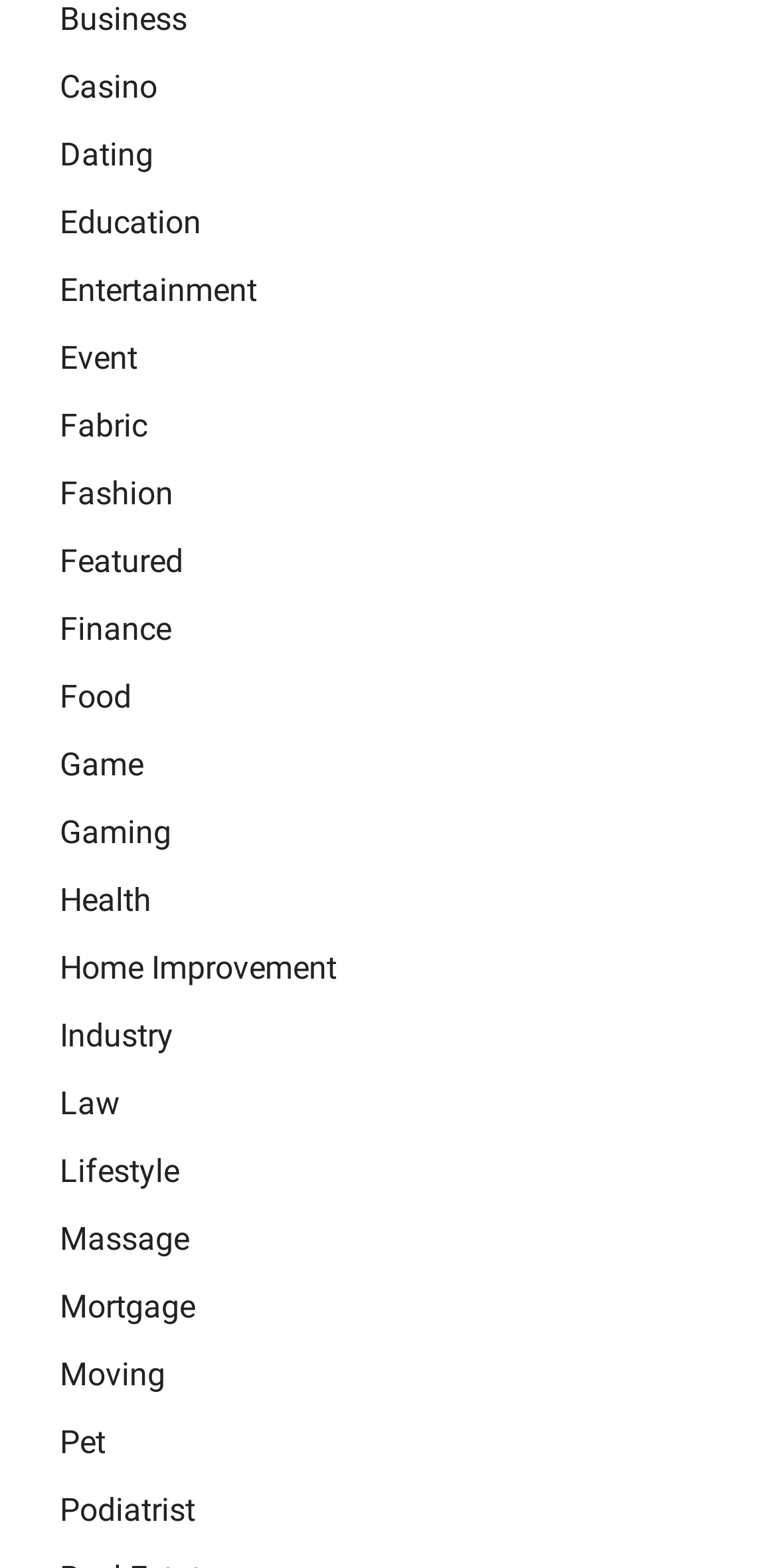Identify the bounding box coordinates of the region I need to click to complete this instruction: "visit Entertainment".

[0.077, 0.173, 0.331, 0.197]